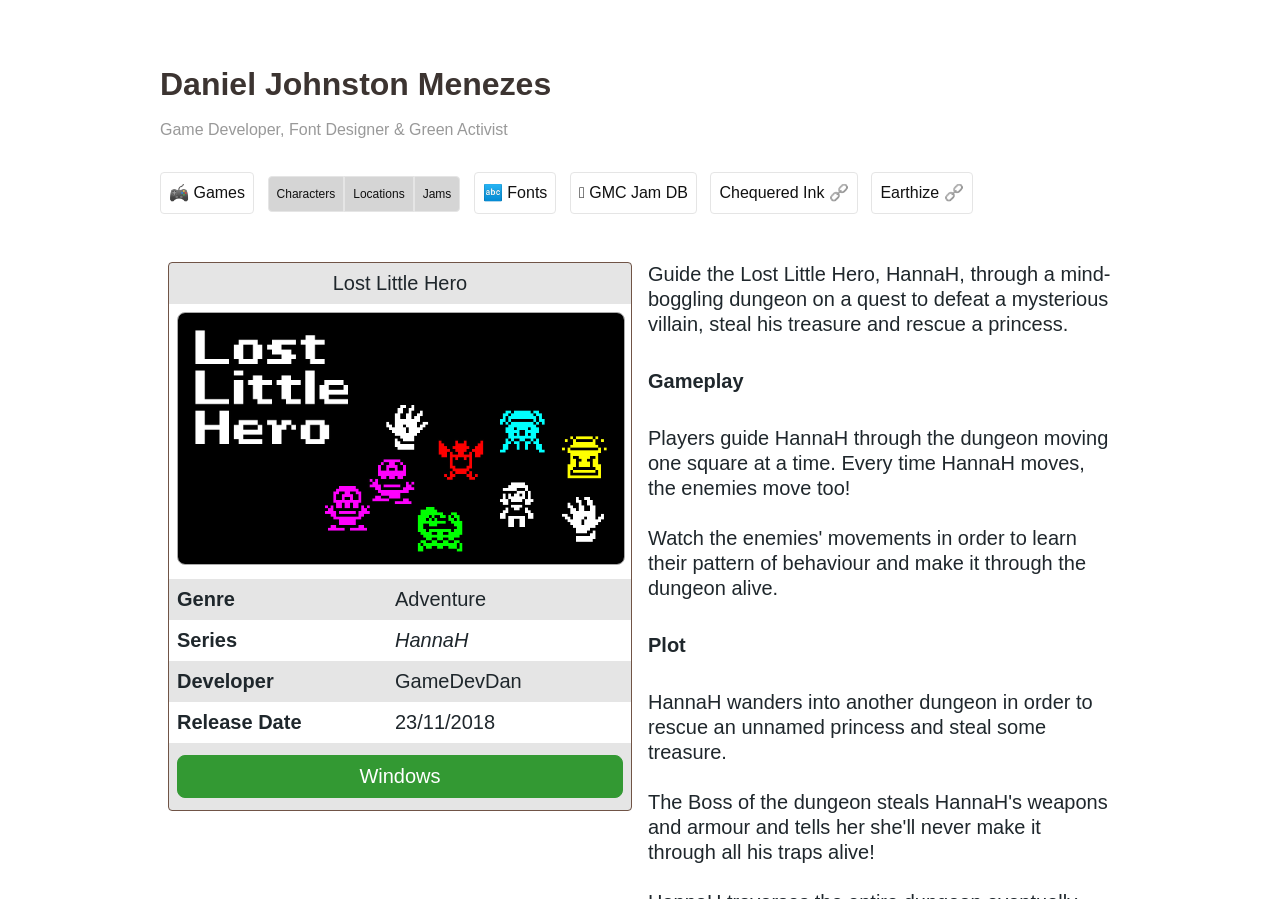Give a comprehensive overview of the webpage, including key elements.

The webpage is about Daniel Johnston Menezes, a game developer, font designer, and green activist. At the top, there is a heading with his name, followed by a brief description of his profession. Below this, there are several links to different categories, including games, characters, locations, jams, and fonts.

To the right of these links, there is a table with multiple rows, each containing information about a game called Lost Little Hero. The first row has the game's title, and the second row has an image of the game. The subsequent rows provide details about the game, including its genre, series, developer, release date, and platform.

Below the table, there is a brief summary of the game, describing its gameplay and plot. The gameplay involves guiding the protagonist, HannaH, through a dungeon, moving one square at a time, while enemies also move. The plot revolves around HannaH's quest to rescue a princess and steal treasure from a mysterious villain.

Throughout the page, there are several links to related topics, such as the game's genre, series, and developer. The overall layout is organized, with clear headings and concise text, making it easy to navigate and find information about Daniel Johnston Menezes and his game, Lost Little Hero.